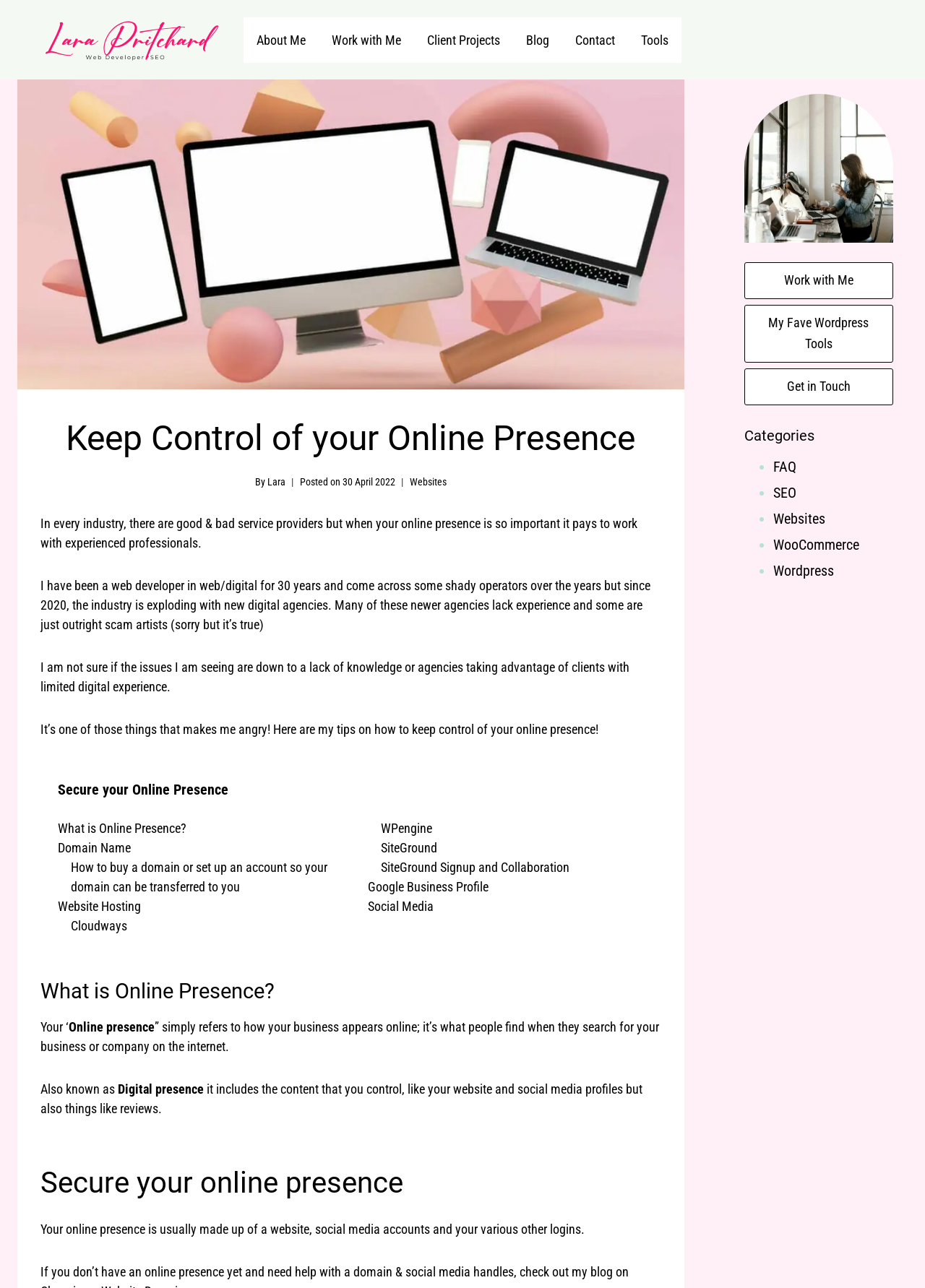Please find the bounding box coordinates of the element that must be clicked to perform the given instruction: "Read the 'Keep Control of your Online Presence' blog post". The coordinates should be four float numbers from 0 to 1, i.e., [left, top, right, bottom].

[0.019, 0.062, 0.74, 0.302]